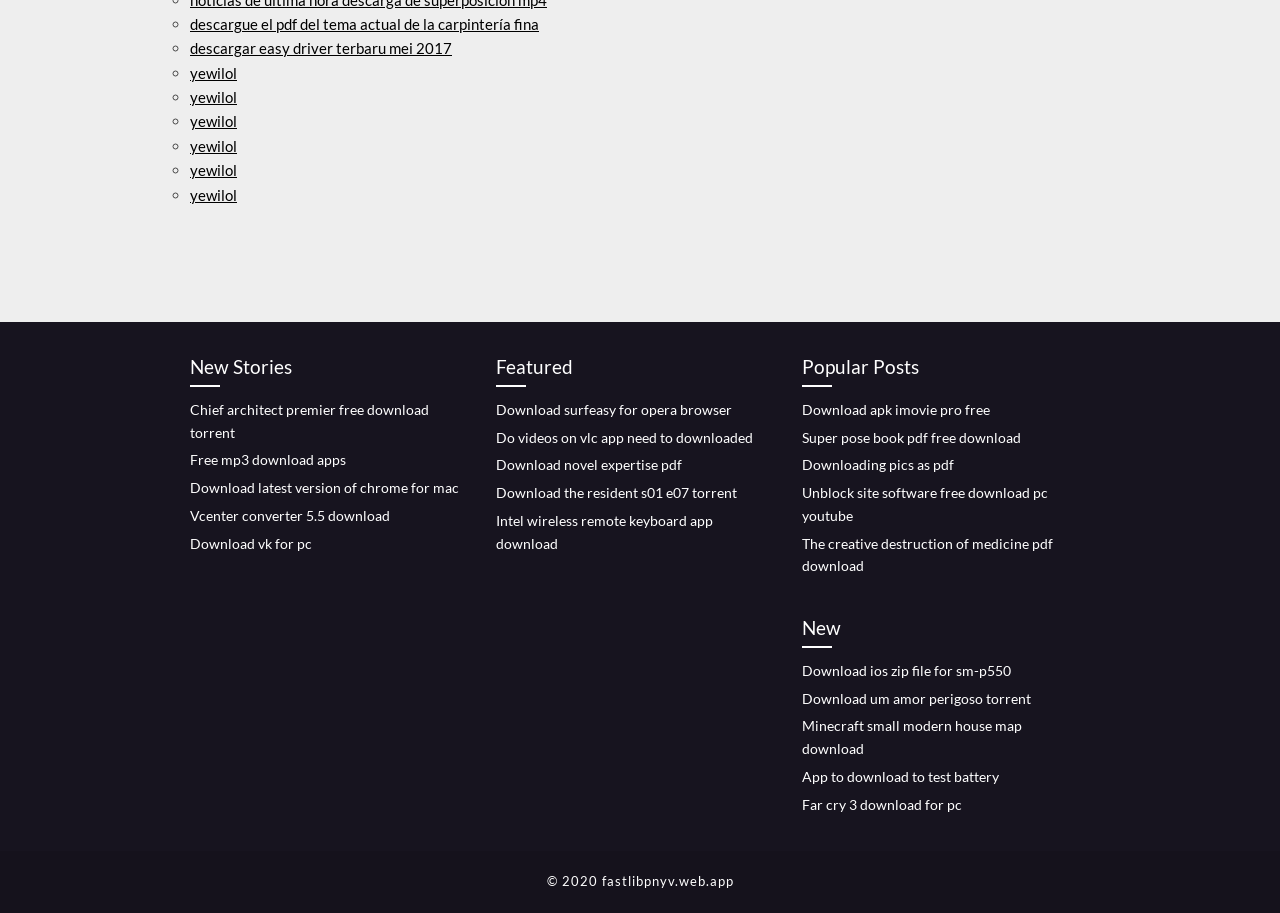Find the bounding box coordinates corresponding to the UI element with the description: "yewilol". The coordinates should be formatted as [left, top, right, bottom], with values as floats between 0 and 1.

[0.148, 0.07, 0.185, 0.089]